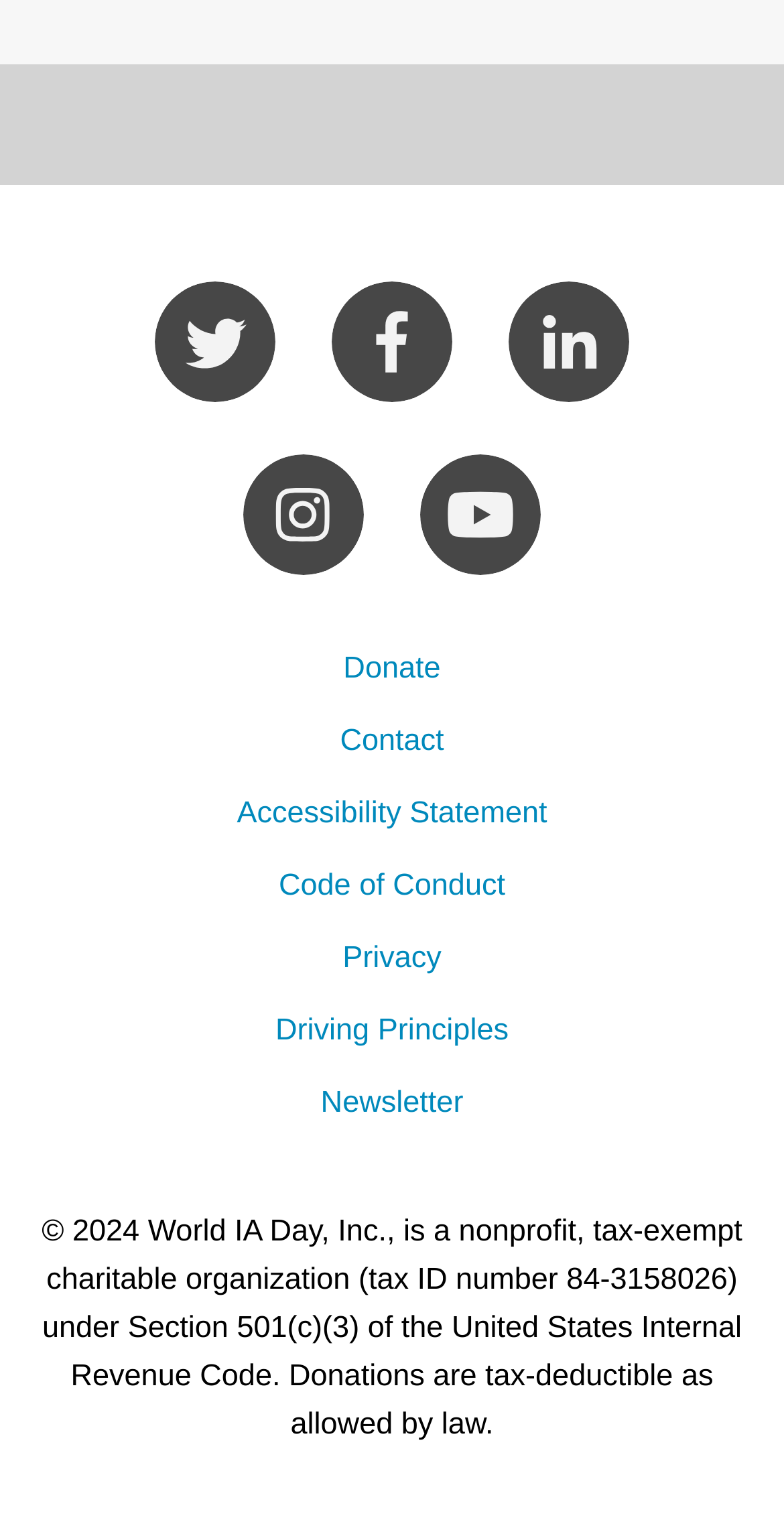Identify the bounding box of the UI element that matches this description: "Accessibility Statement".

[0.302, 0.52, 0.698, 0.542]